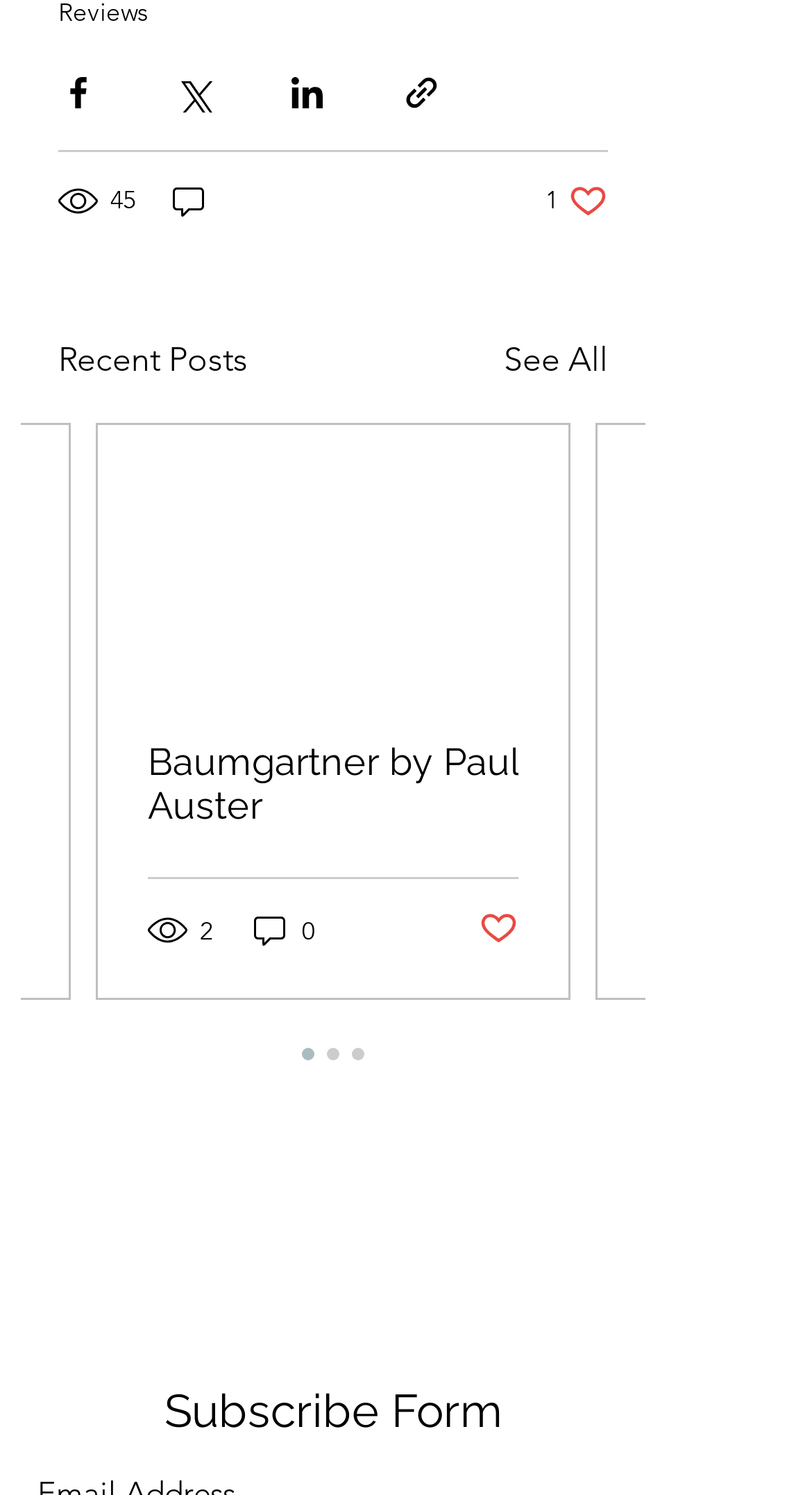What is the purpose of the section at the bottom of the page?
Refer to the image and give a detailed answer to the question.

The section at the bottom of the page is a subscribe form, which is indicated by the heading 'Subscribe Form'. This section is likely used for users to subscribe to a newsletter or other updates.